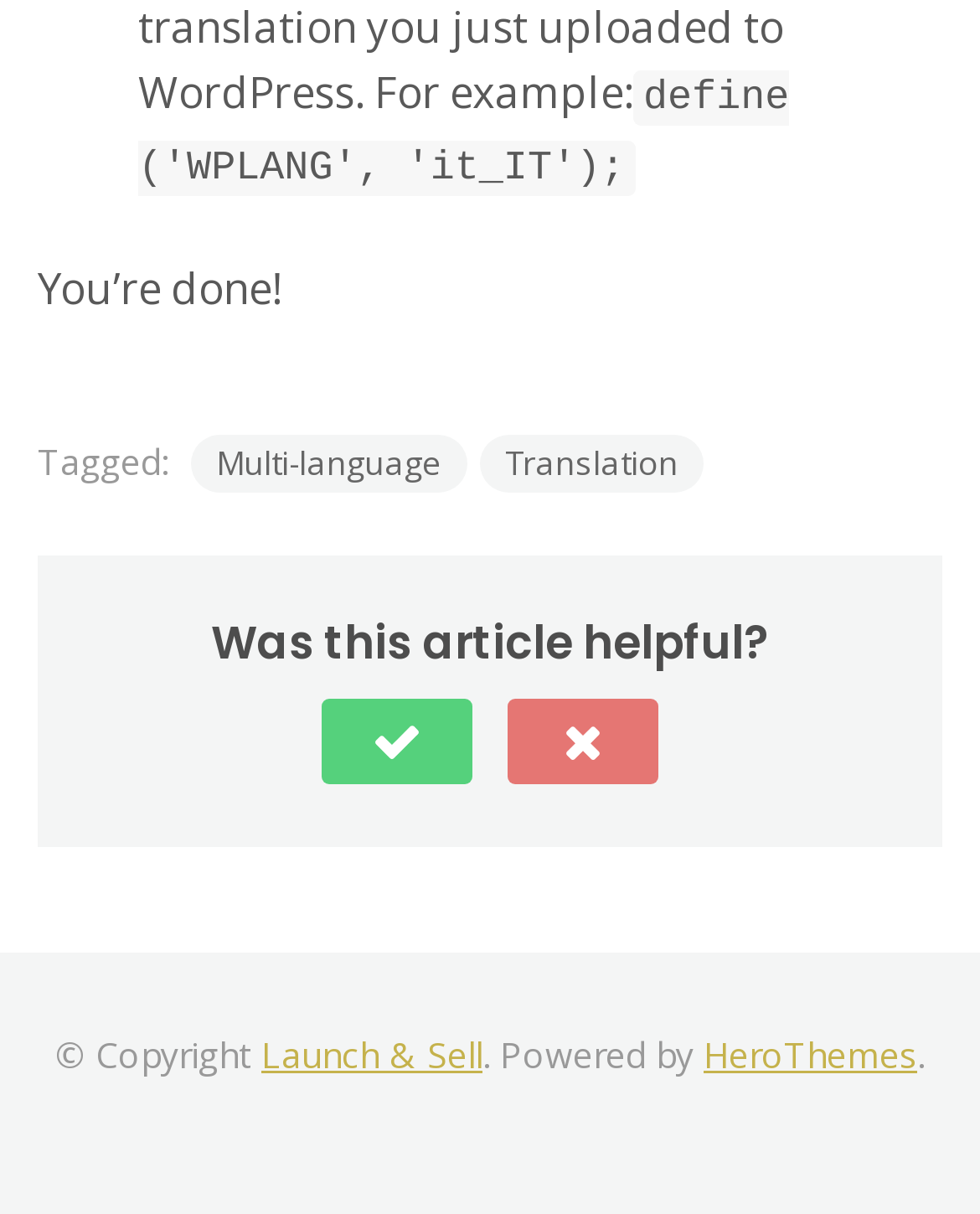Predict the bounding box of the UI element based on this description: "Launch & Sell".

[0.267, 0.849, 0.492, 0.888]